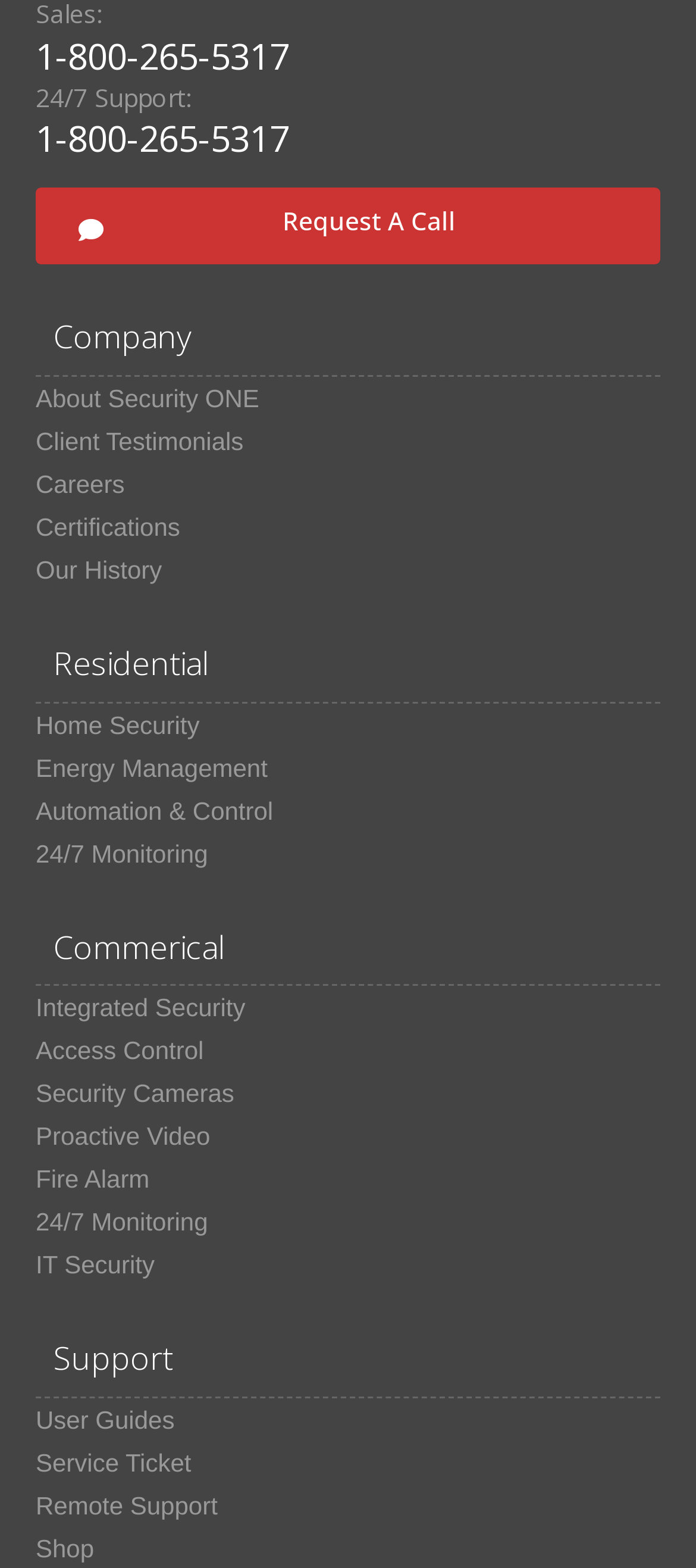Find the bounding box coordinates of the area to click in order to follow the instruction: "Request a call".

[0.051, 0.12, 0.949, 0.169]